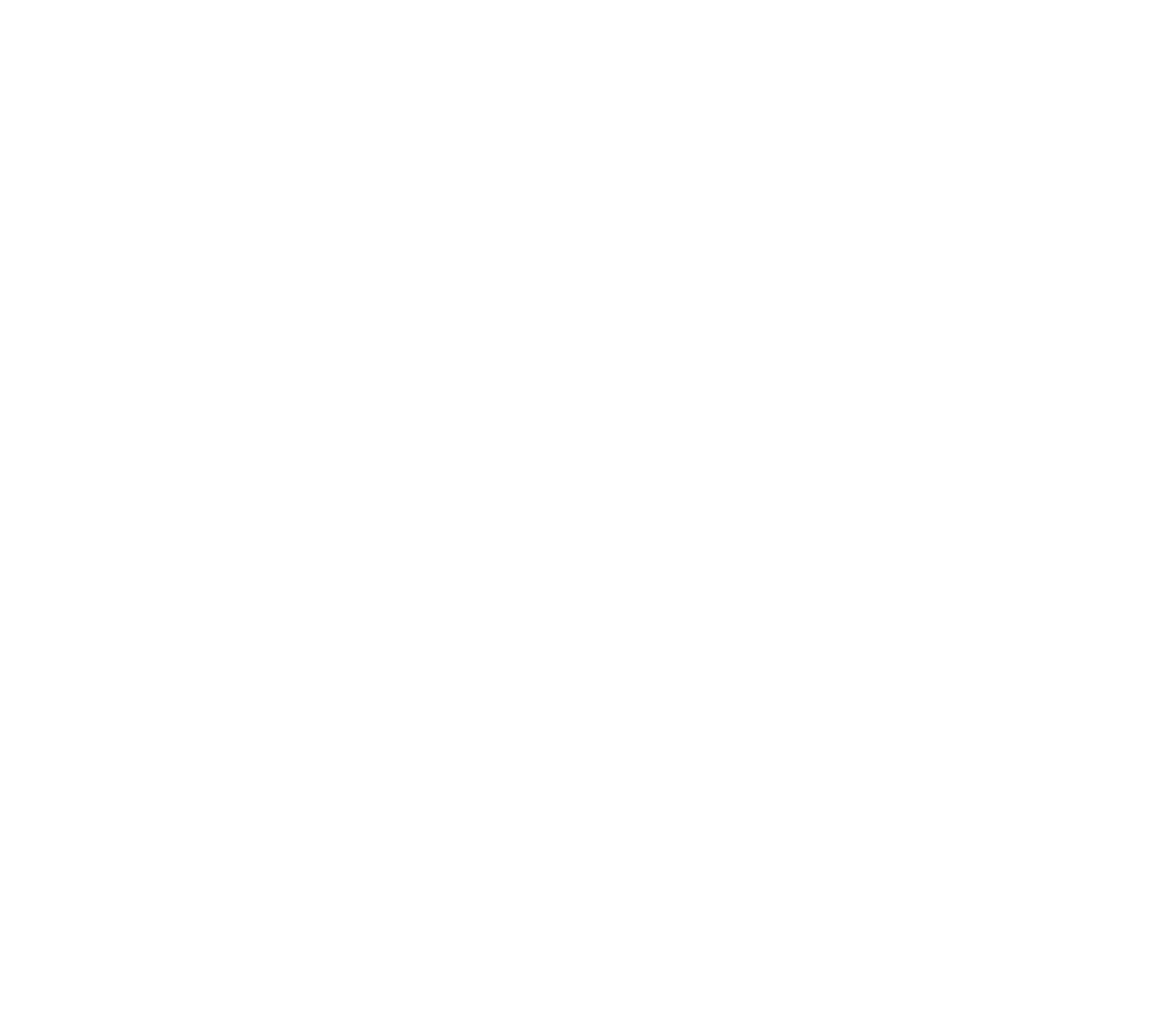What is the name of the company's janitorial service?
Answer the question with a detailed explanation, including all necessary information.

The name of the company's janitorial service is SMR Janitorial Service, as stated in the StaticText element with ID 147, which mentions 'SMR Janitorial Service' in the disclaimer text.